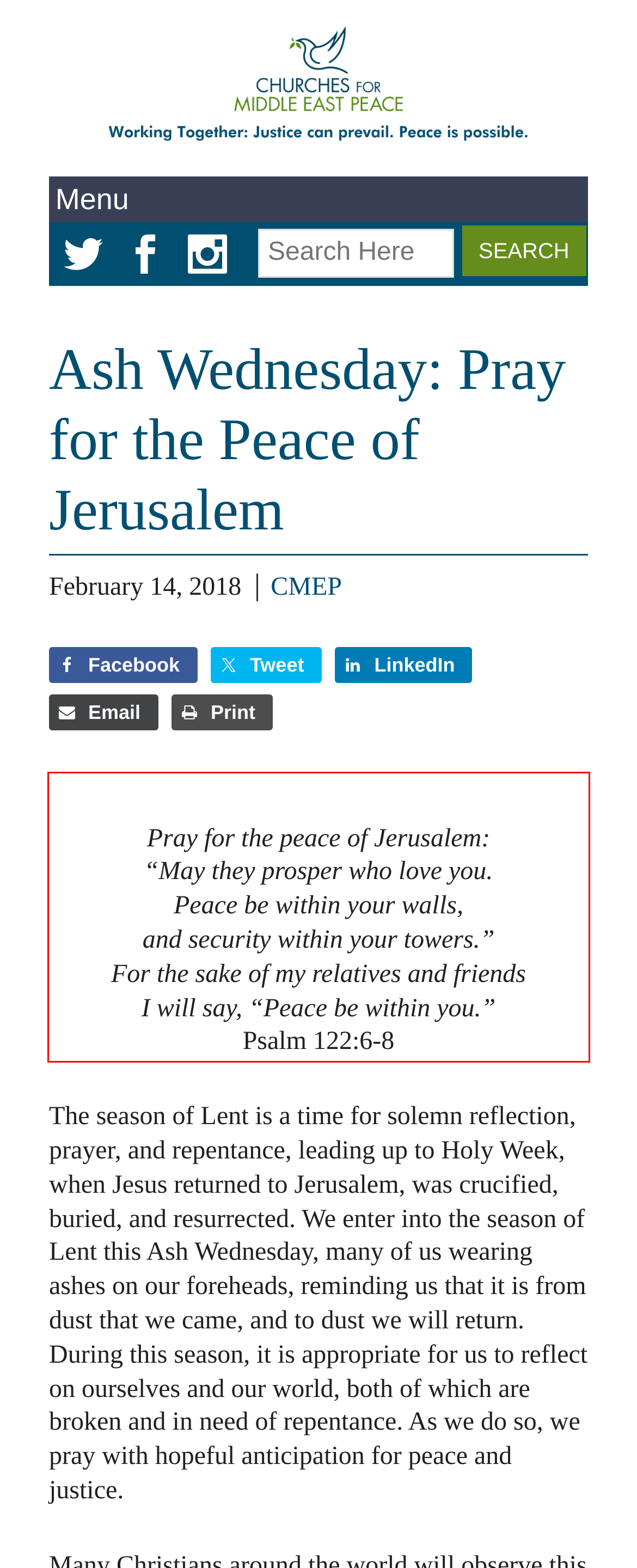There is a screenshot of a webpage with a red bounding box around a UI element. Please use OCR to extract the text within the red bounding box.

Pray for the peace of Jerusalem: “May they prosper who love you. Peace be within your walls, and security within your towers.” For the sake of my relatives and friends I will say, “Peace be within you.” Psalm 122:6-8